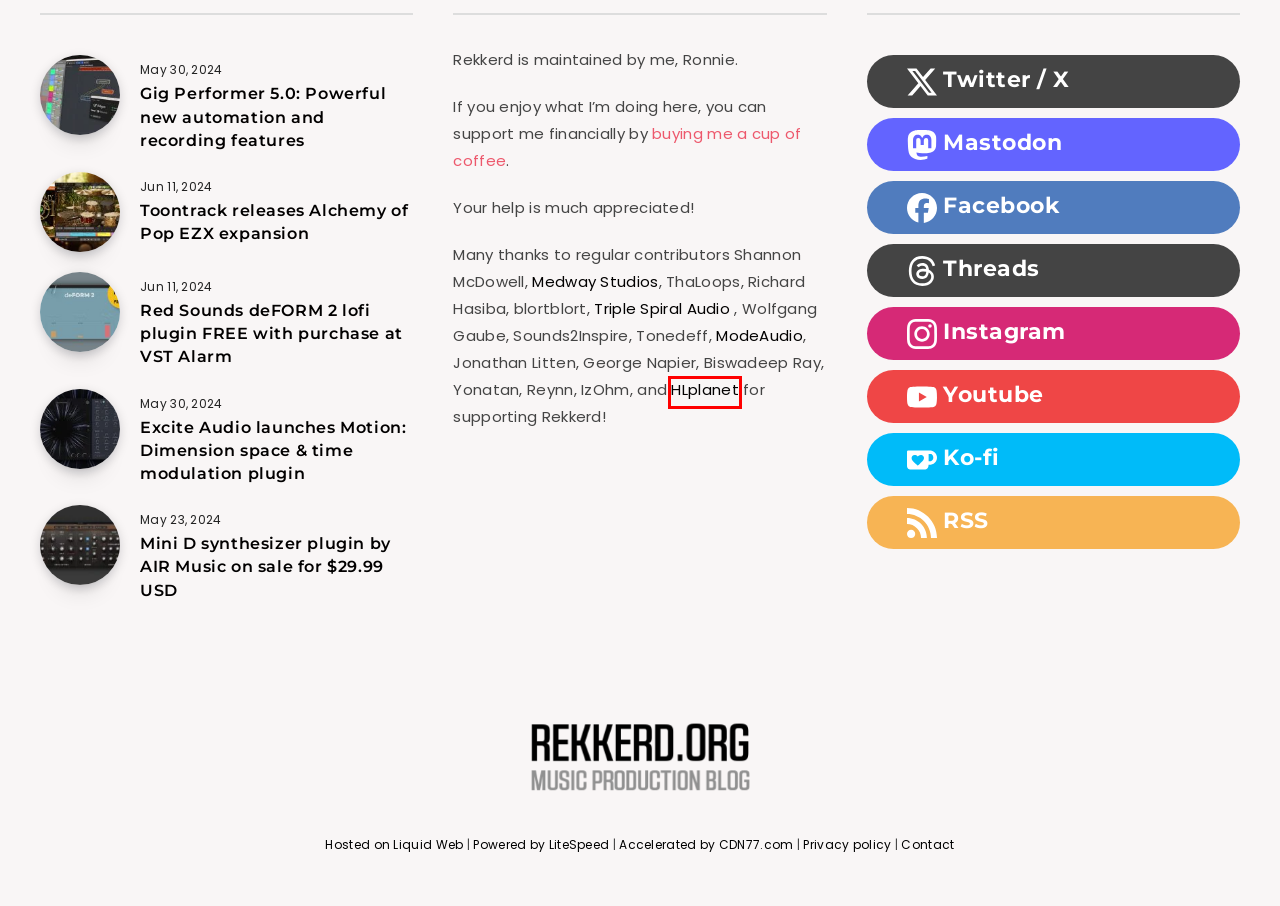You have a screenshot of a webpage with a red rectangle bounding box around an element. Identify the best matching webpage description for the new page that appears after clicking the element in the bounding box. The descriptions are:
A. HLPlanet - hardware reviews, news and guides
B. Red Sounds deFORM 2 lofi plugin FREE with purchase at VST Alarm
C. Triple Spiral Audio
D. Rekkerd.org
E. Sample Packs, Music Loops & Synth Presets | 3 For 2 Now!
F. Content Delivery Network (CDN) | CDN77.com
G. Mini D synthesizer plugin by AIR Music on sale for $29.99 USD
H. Toontrack releases Alchemy of Pop EZX expansion

A